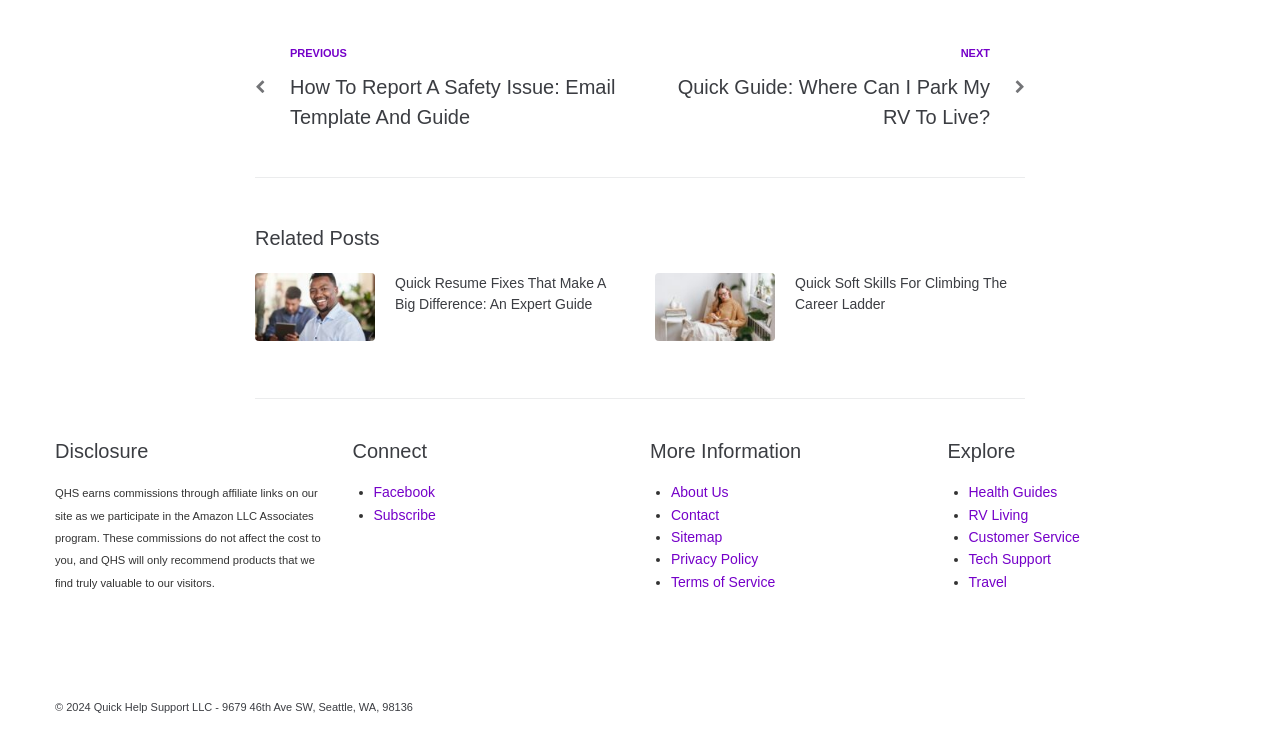Please identify the bounding box coordinates of the area I need to click to accomplish the following instruction: "Read the 'Disclosure' section".

[0.043, 0.584, 0.26, 0.624]